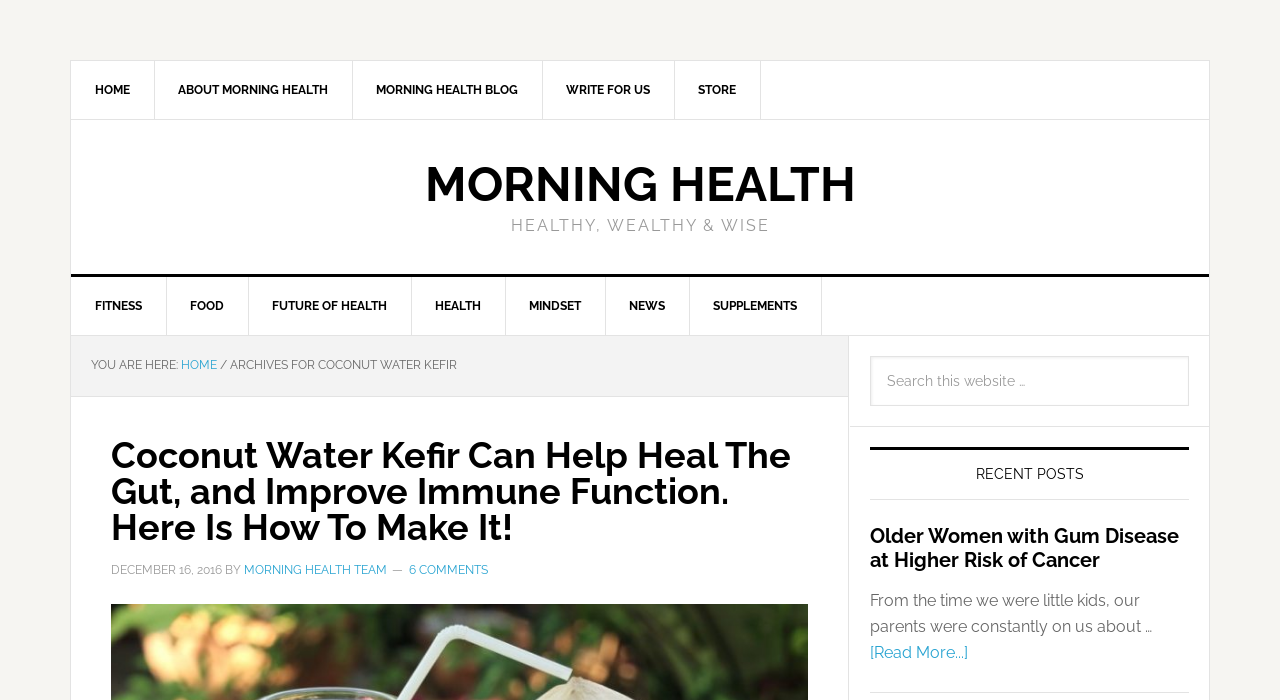Find the bounding box coordinates of the element's region that should be clicked in order to follow the given instruction: "view recent posts". The coordinates should consist of four float numbers between 0 and 1, i.e., [left, top, right, bottom].

[0.68, 0.639, 0.929, 0.714]